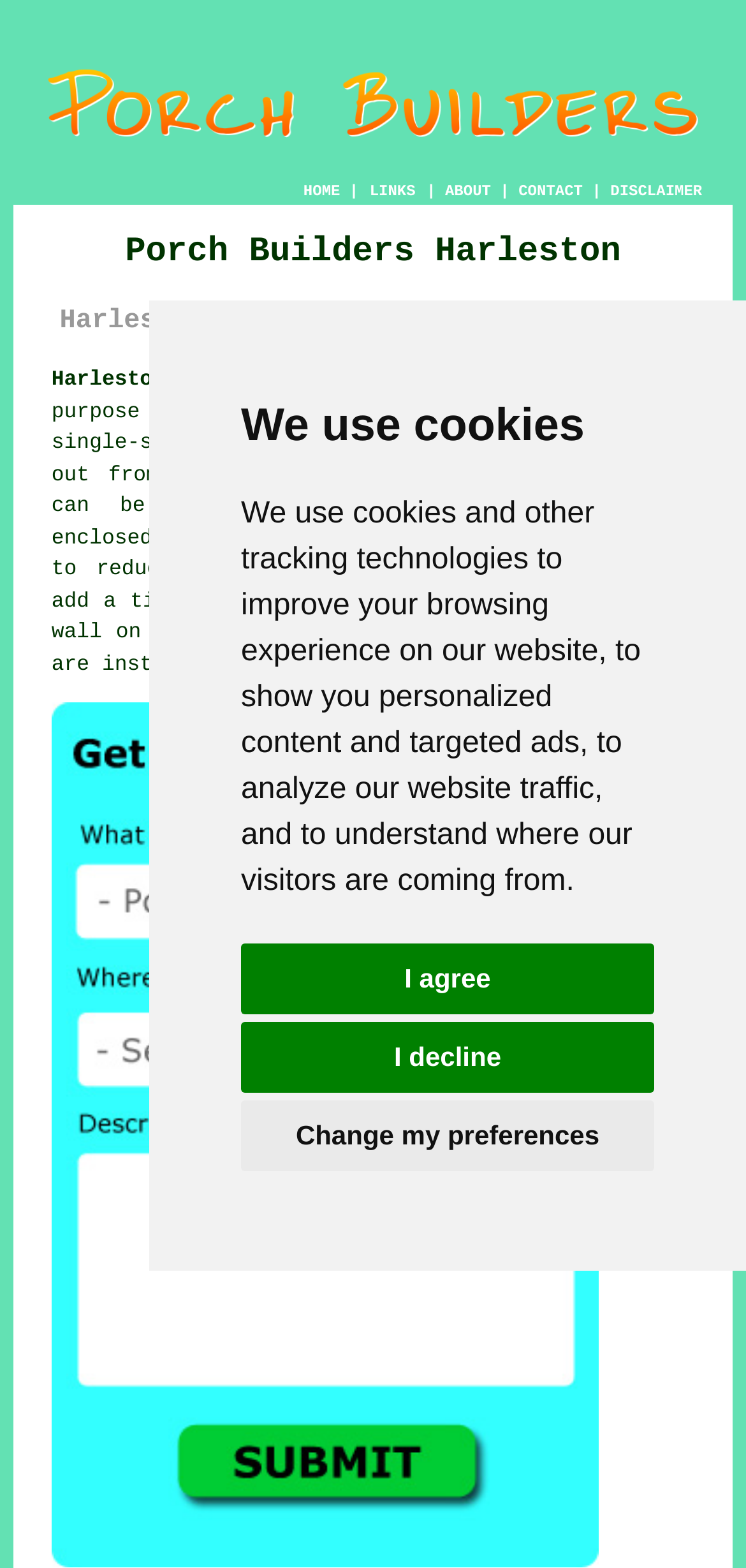Find the UI element described as: "Harleston Porch Installation (IP20):" and predict its bounding box coordinates. Ensure the coordinates are four float numbers between 0 and 1, [left, top, right, bottom].

[0.069, 0.236, 0.749, 0.25]